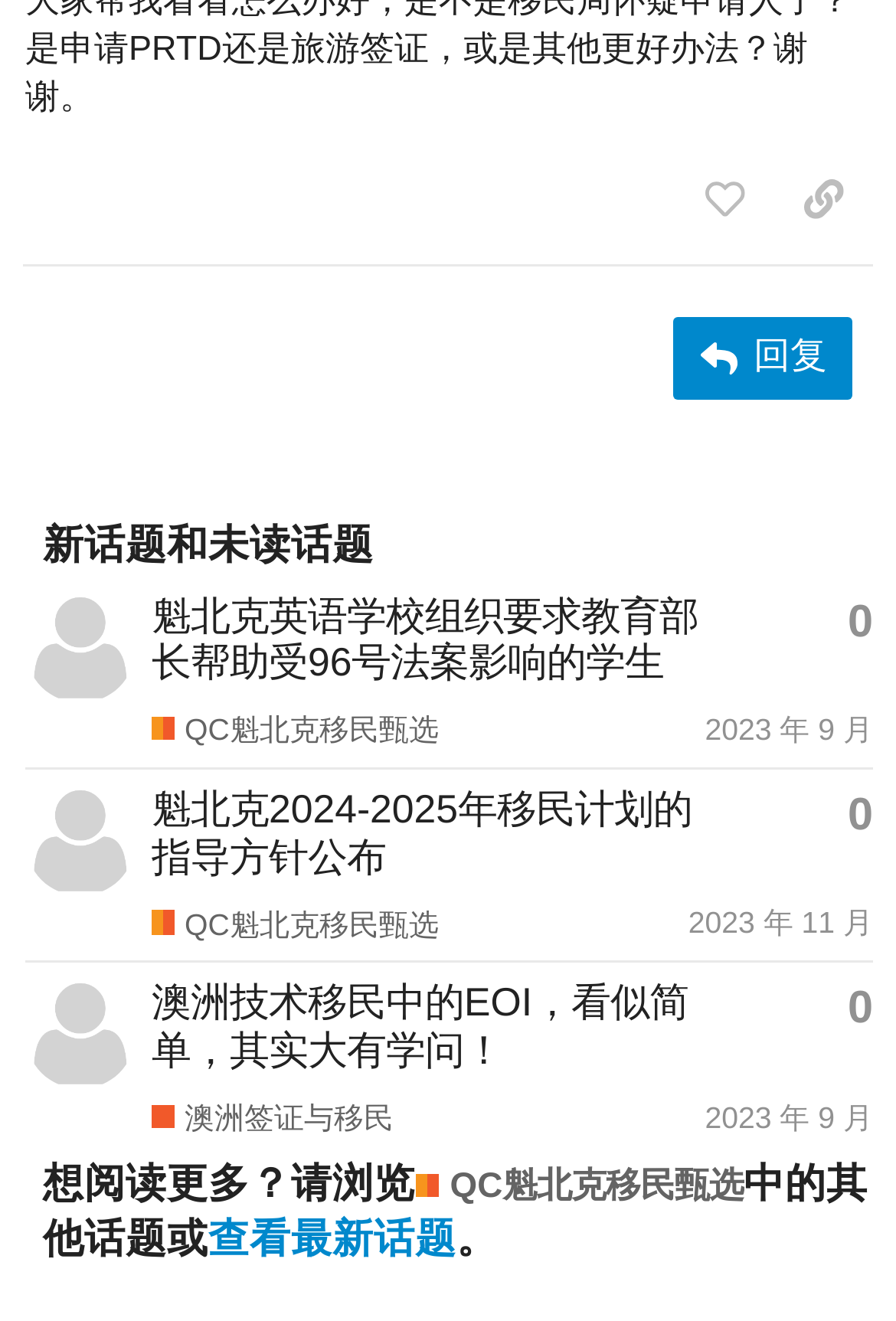What is the purpose of the button '点赞此帖子'?
Kindly offer a detailed explanation using the data available in the image.

I found a button element with the text '点赞此帖子' at the top of the page. Based on the text, I infer that the purpose of this button is to like a post.